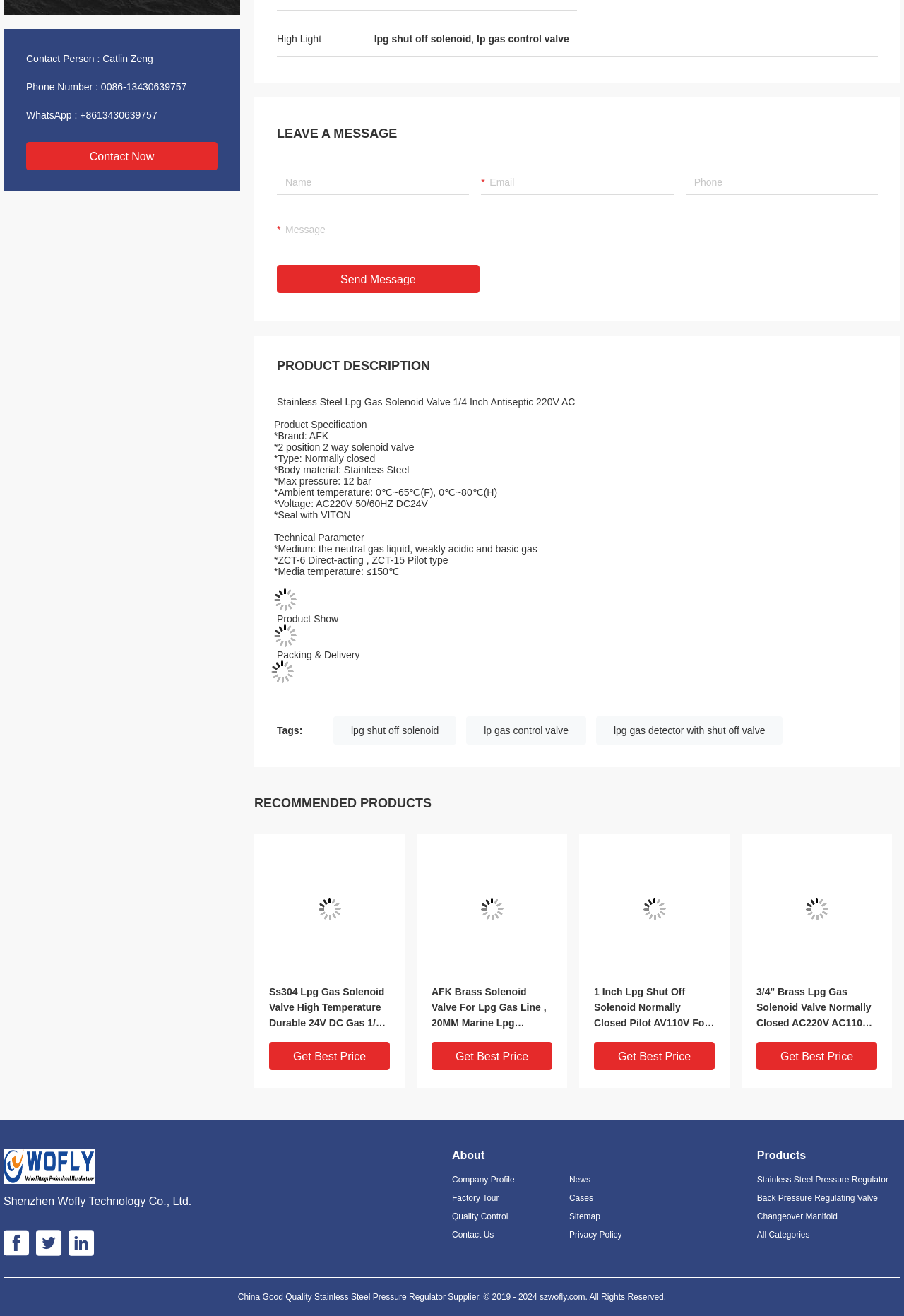Find the bounding box coordinates for the HTML element specified by: "Contact Now".

[0.029, 0.108, 0.241, 0.129]